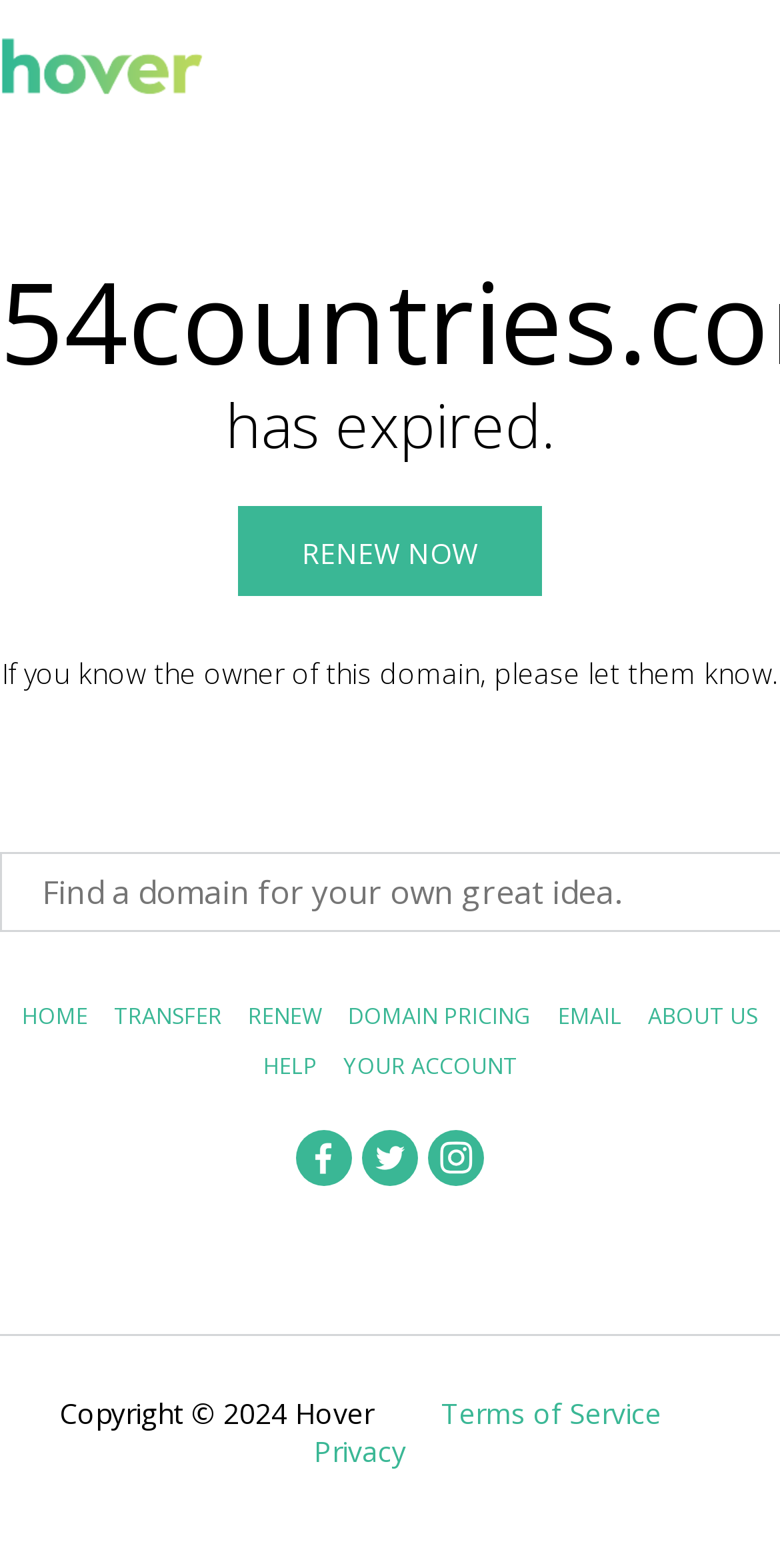Please find the bounding box for the following UI element description. Provide the coordinates in (top-left x, top-left y, bottom-right x, bottom-right y) format, with values between 0 and 1: Domain Pricing

[0.446, 0.638, 0.682, 0.657]